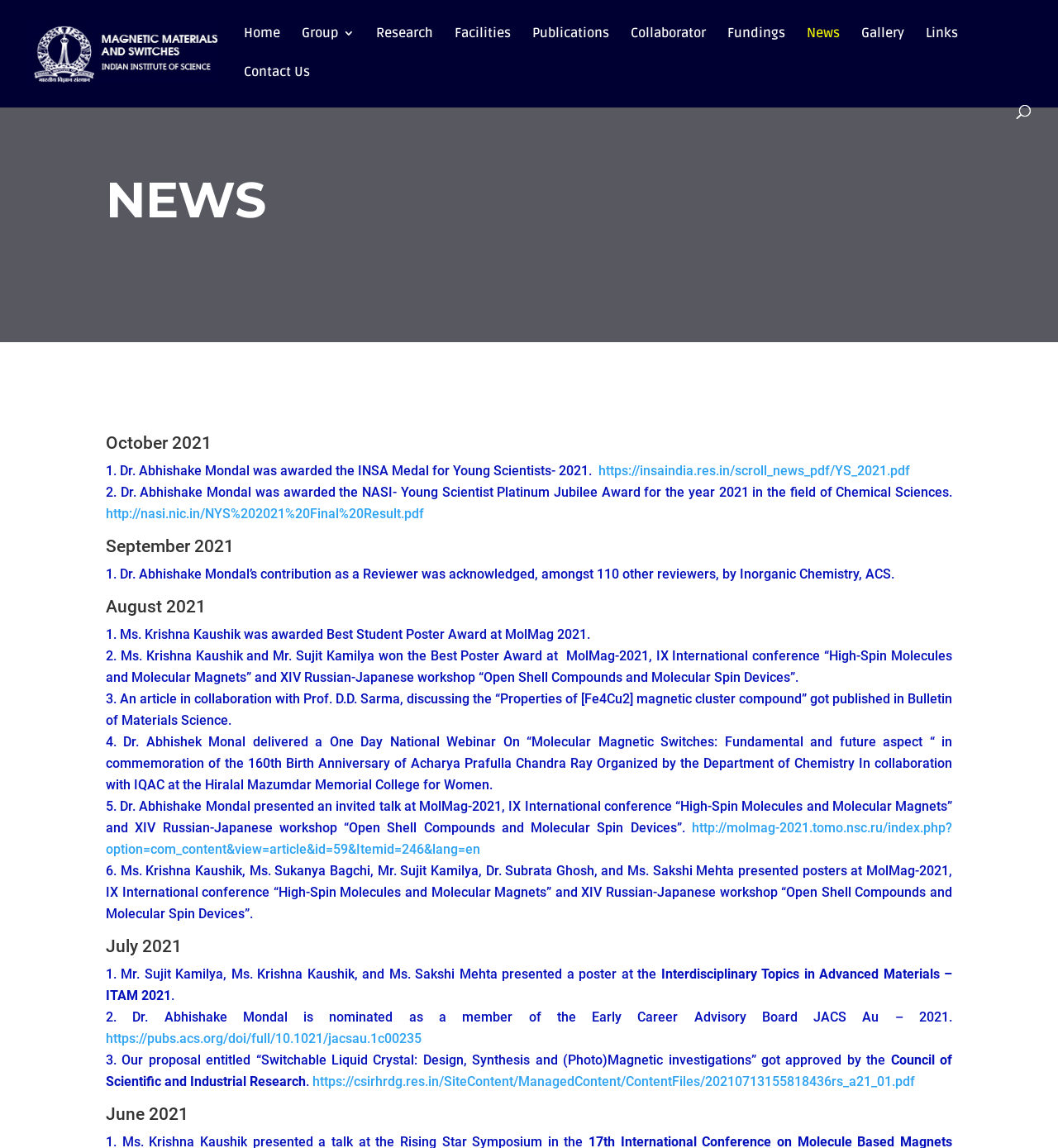Find the bounding box coordinates of the element's region that should be clicked in order to follow the given instruction: "Learn more about Moving and Storage in NYC". The coordinates should consist of four float numbers between 0 and 1, i.e., [left, top, right, bottom].

None